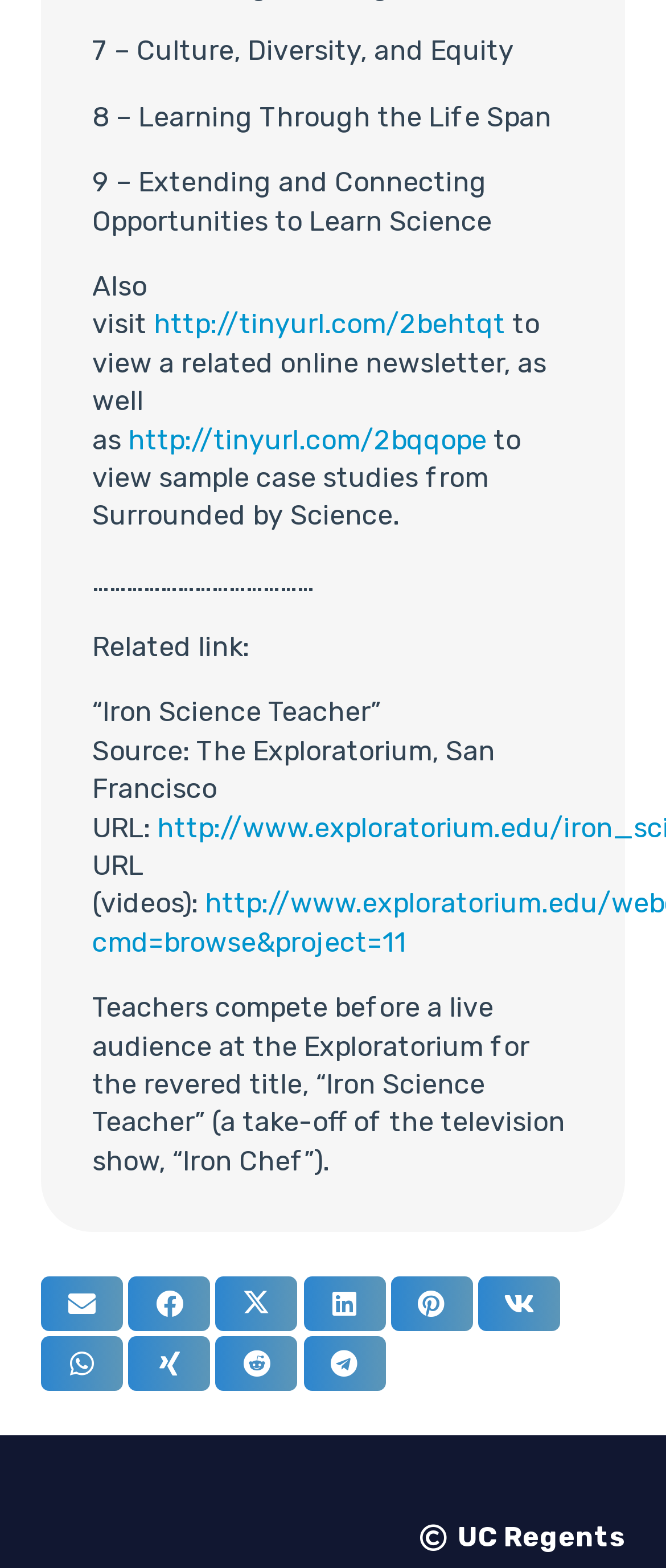Can you identify the bounding box coordinates of the clickable region needed to carry out this instruction: 'Click the link to view a related online newsletter'? The coordinates should be four float numbers within the range of 0 to 1, stated as [left, top, right, bottom].

[0.192, 0.27, 0.731, 0.29]